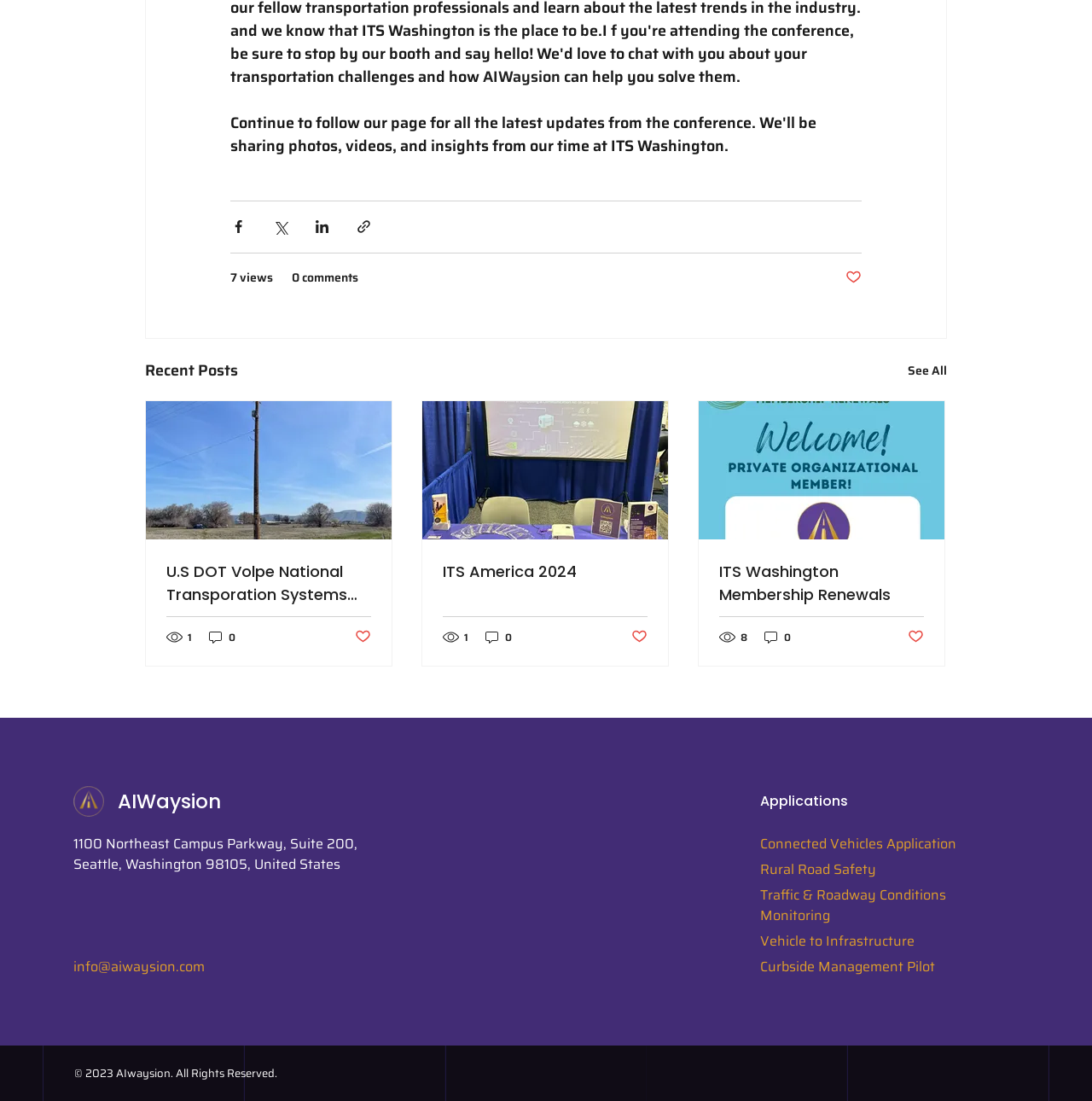Identify the bounding box coordinates for the UI element that matches this description: "parent_node: ITS Washington Membership Renewals".

[0.64, 0.364, 0.865, 0.49]